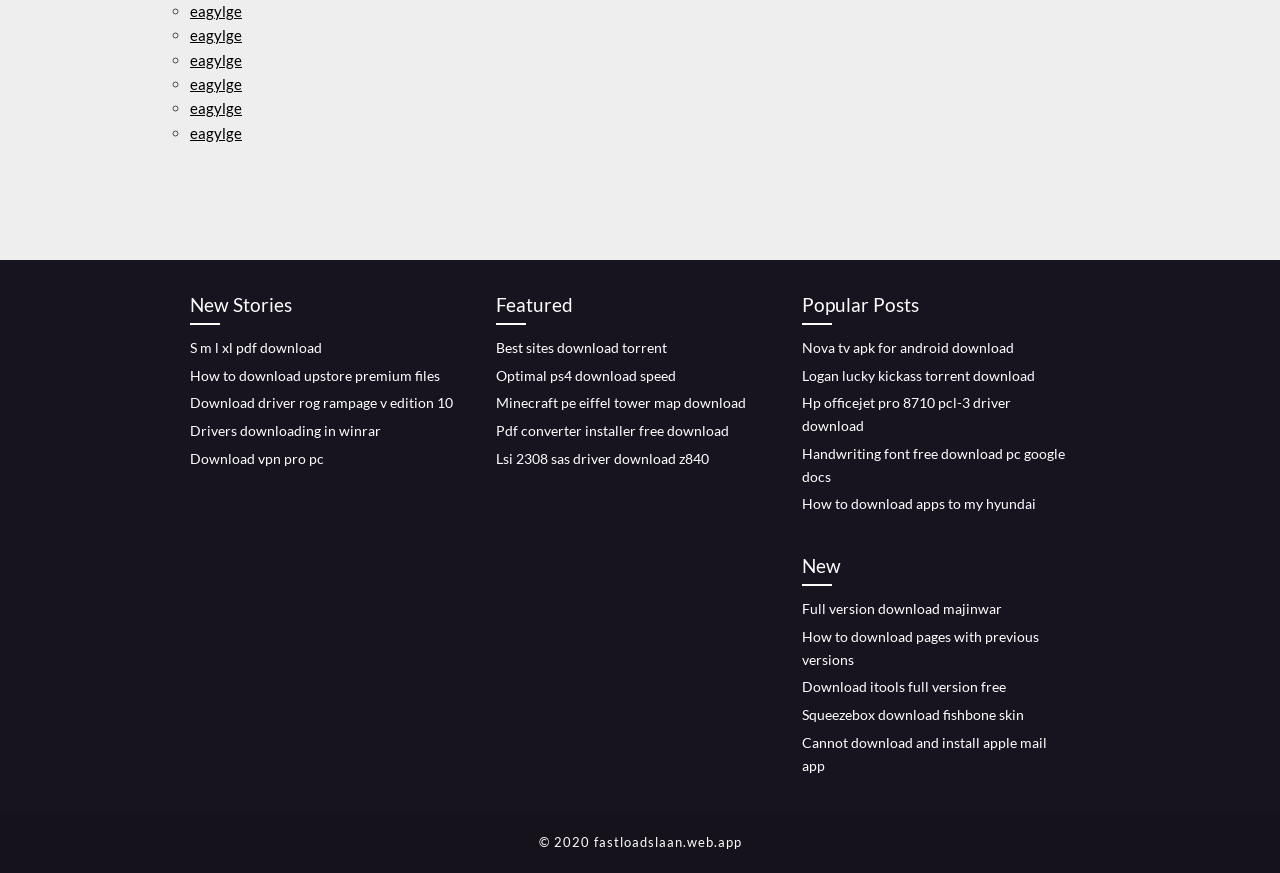Specify the bounding box coordinates of the region I need to click to perform the following instruction: "Click on 'New Stories'". The coordinates must be four float numbers in the range of 0 to 1, i.e., [left, top, right, bottom].

[0.148, 0.332, 0.359, 0.372]